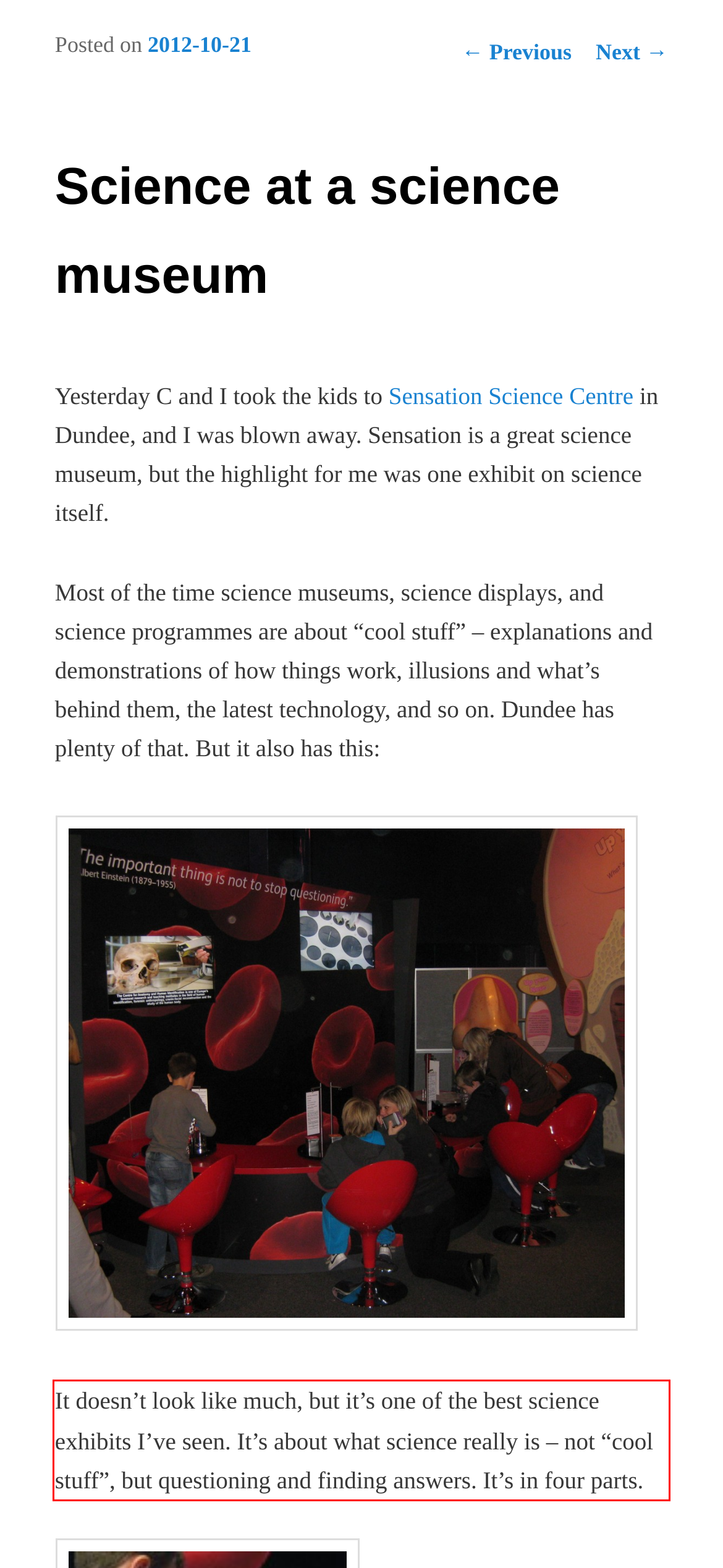You are provided with a screenshot of a webpage featuring a red rectangle bounding box. Extract the text content within this red bounding box using OCR.

It doesn’t look like much, but it’s one of the best science exhibits I’ve seen. It’s about what science really is – not “cool stuff”, but questioning and finding answers. It’s in four parts.